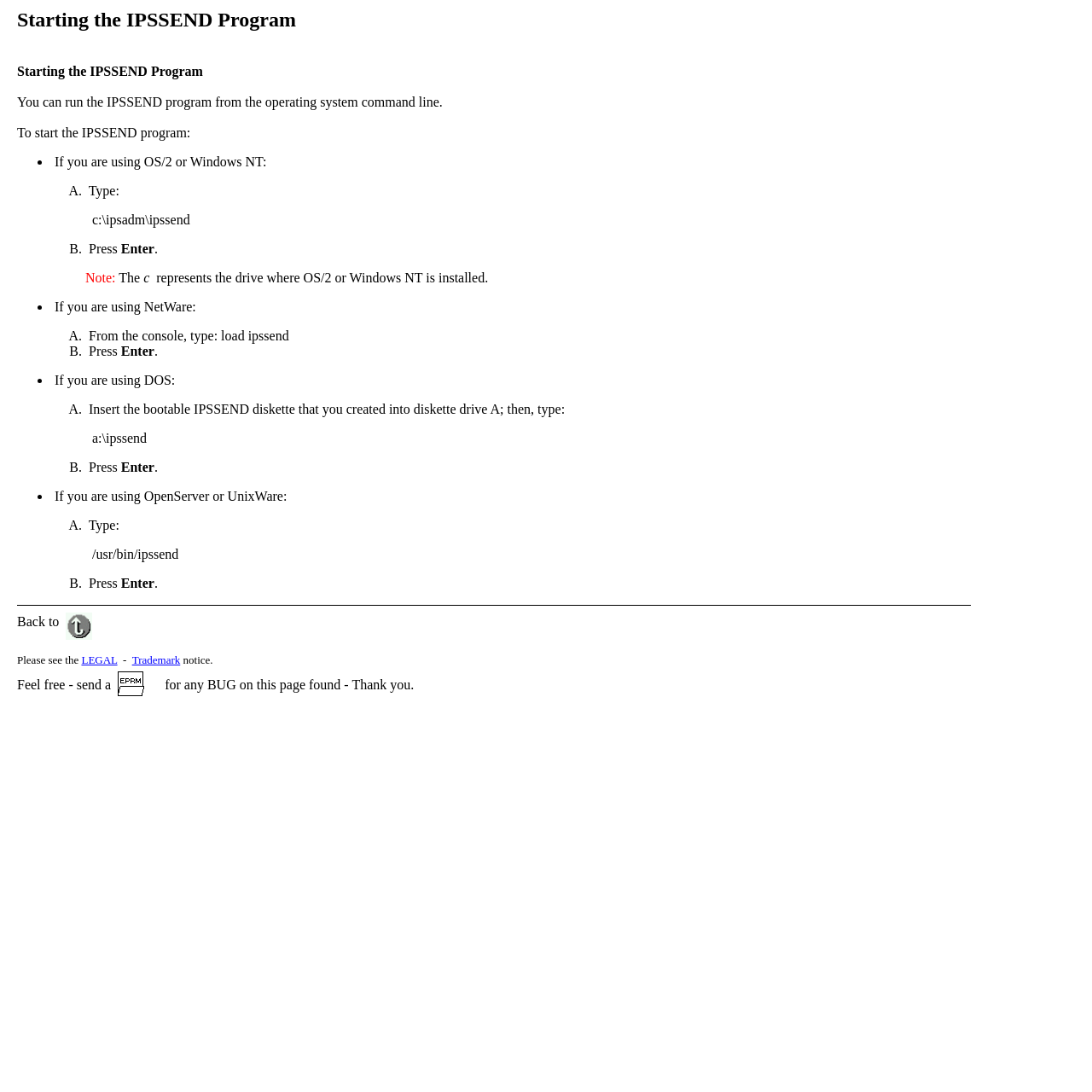What is the format of the command to run IPSSEND program in OpenServer or UnixWare?
Provide a fully detailed and comprehensive answer to the question.

The webpage provides instructions on how to run the IPSSEND program in OpenServer or UnixWare, and it specifies that the command should be '/usr/bin/ipssend'.